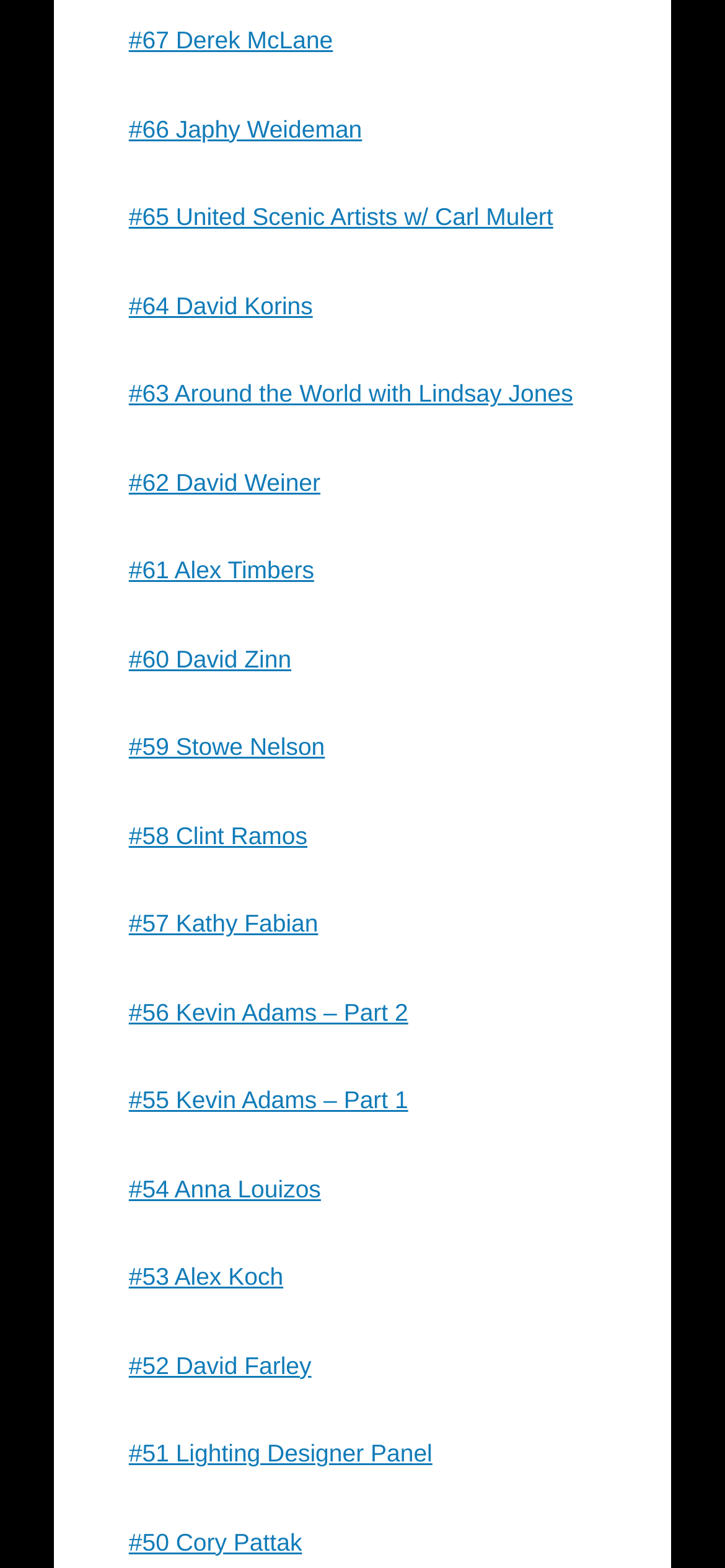Please identify the bounding box coordinates of the clickable area that will allow you to execute the instruction: "Learn about David Weiner's work".

[0.178, 0.298, 0.442, 0.316]